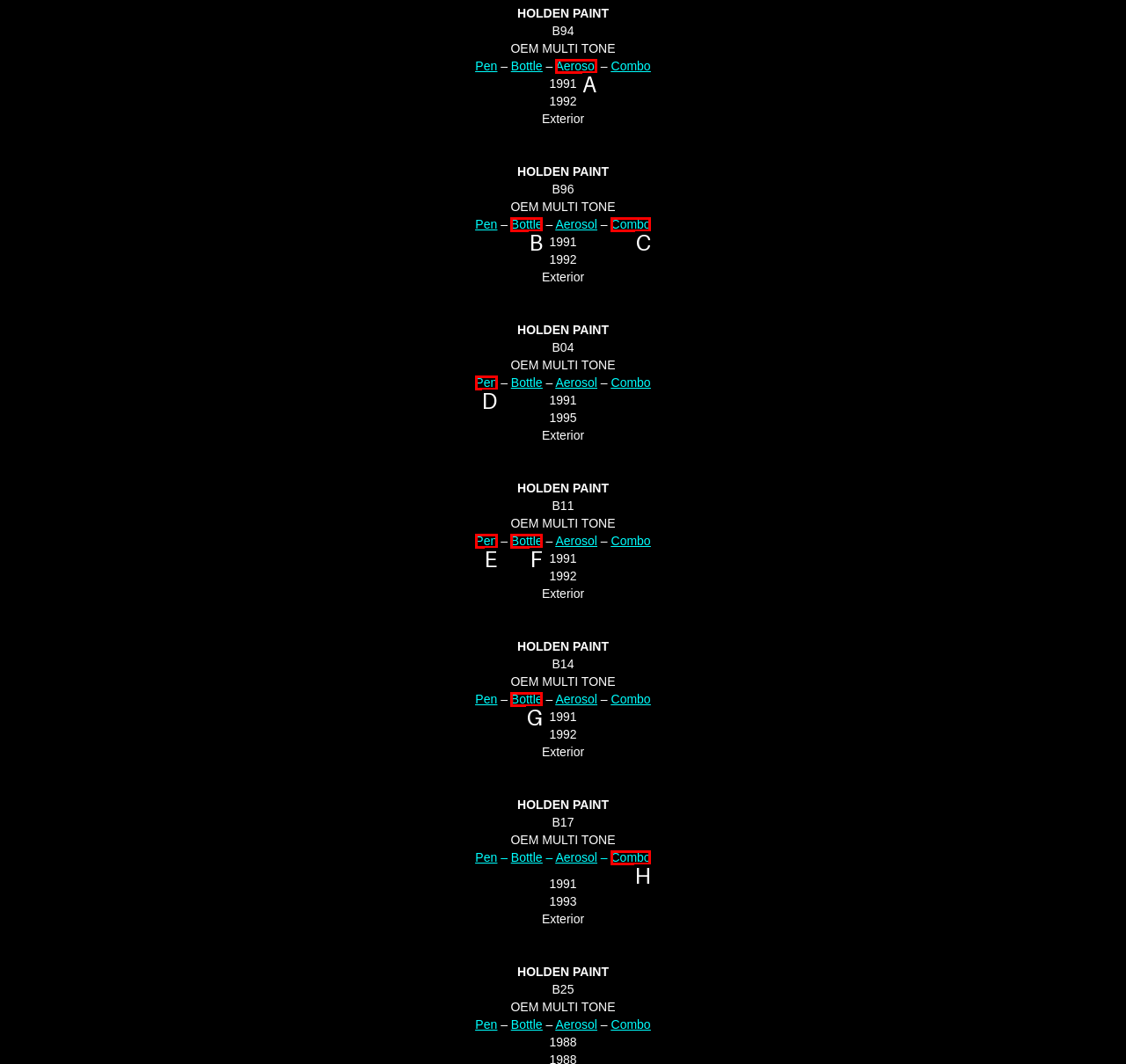Indicate the HTML element to be clicked to accomplish this task: Click on 'Aerosol' Respond using the letter of the correct option.

A